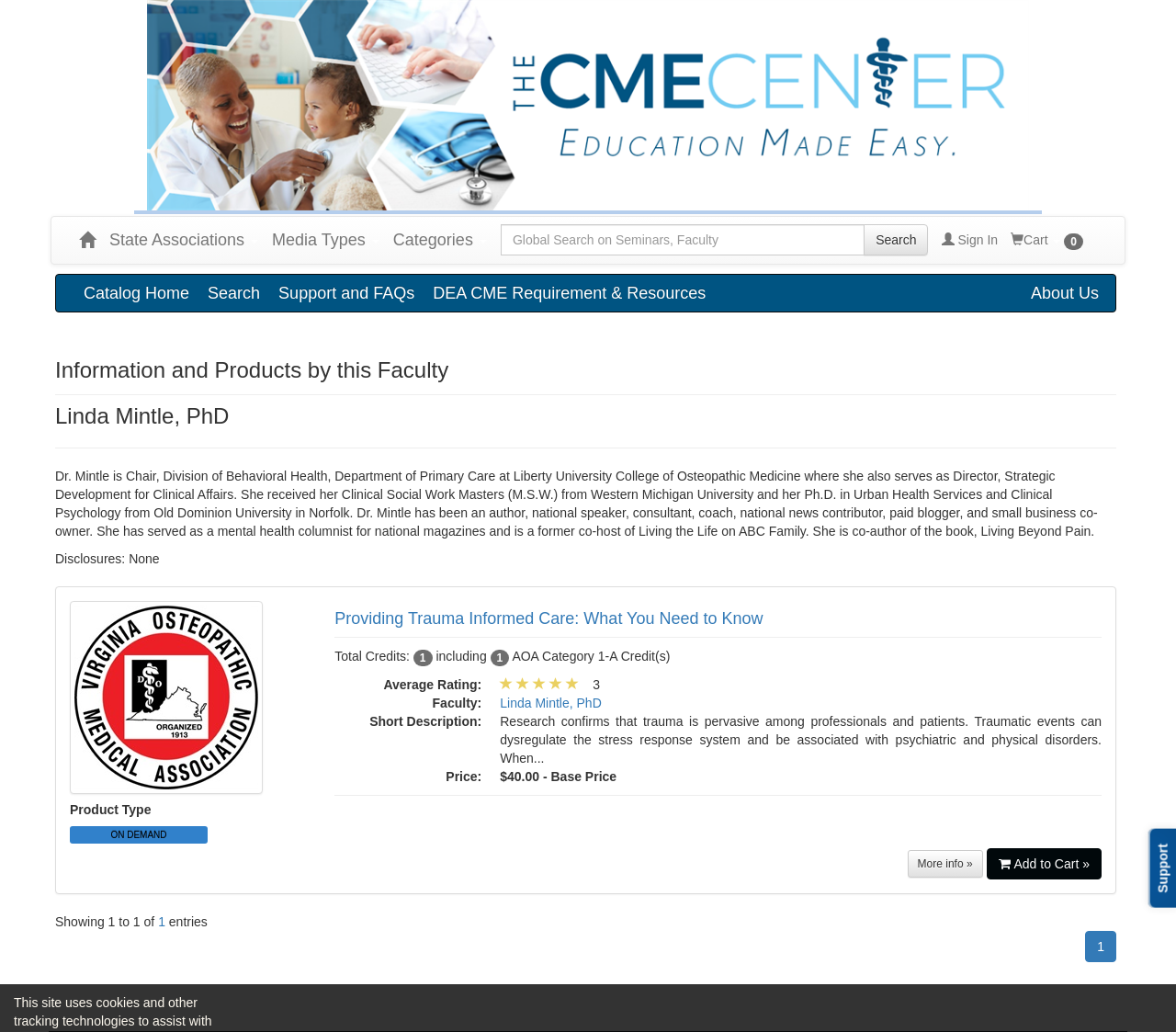Find the bounding box coordinates of the clickable area required to complete the following action: "Click on 'Artificial Grass Suppliers Melbourne'".

None